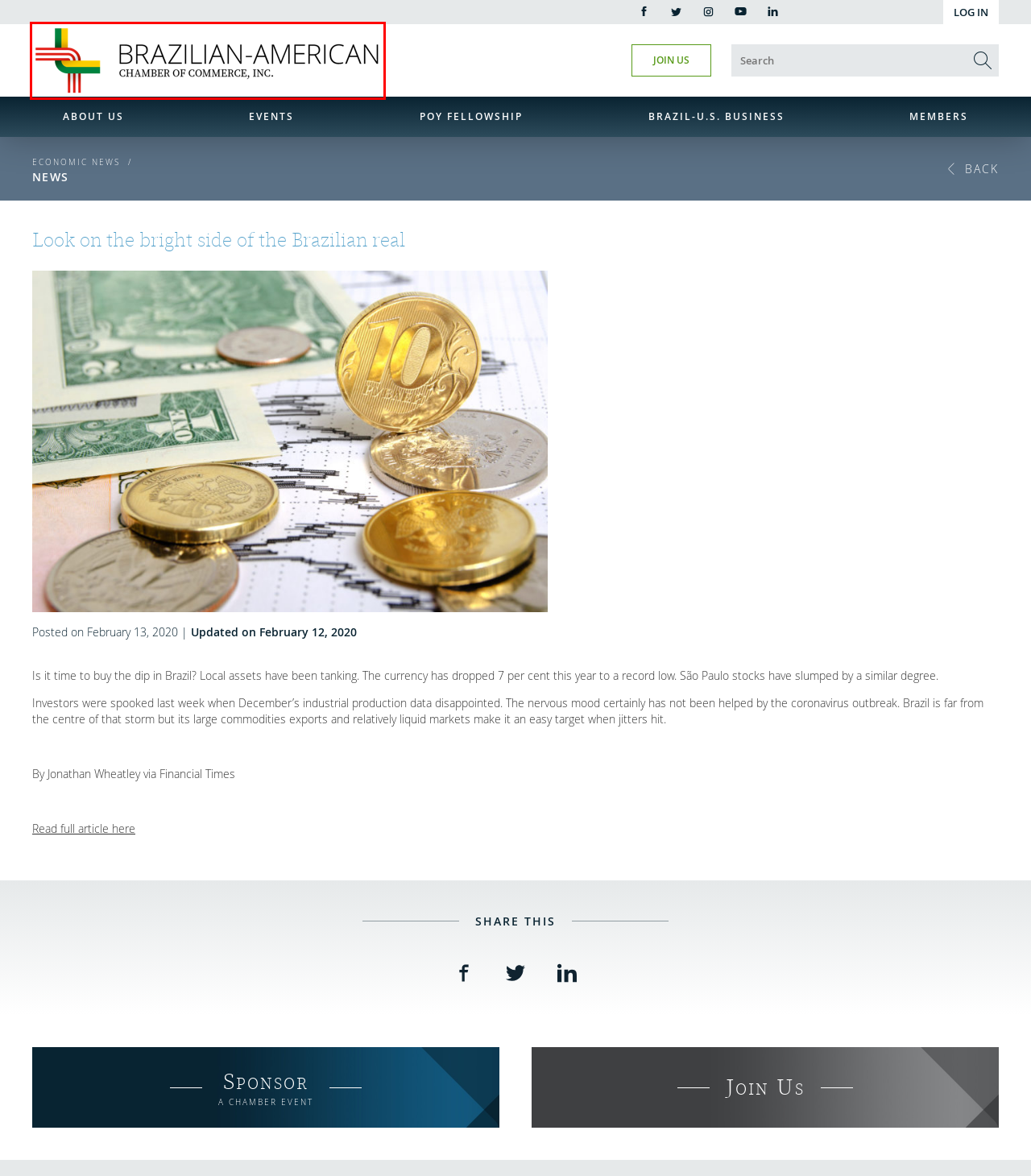Examine the screenshot of a webpage with a red bounding box around an element. Then, select the webpage description that best represents the new page after clicking the highlighted element. Here are the descriptions:
A. POY Fellows - Brazilian-American Chamber of Commerce
B. Upcoming Events - Brazilian-American Chamber of Commerce
C. Home - Brazilian-American Chamber of Commerce
D. POY Fellowship - Brazilian-American Chamber of Commerce
E. Member Page - Brazilian-American Chamber of Commerce
F. About us - Brazilian-American Chamber of Commerce
G. Sponsorship - Brazilian-American Chamber of Commerce
H. Economic news Archives - Brazilian-American Chamber of Commerce

C